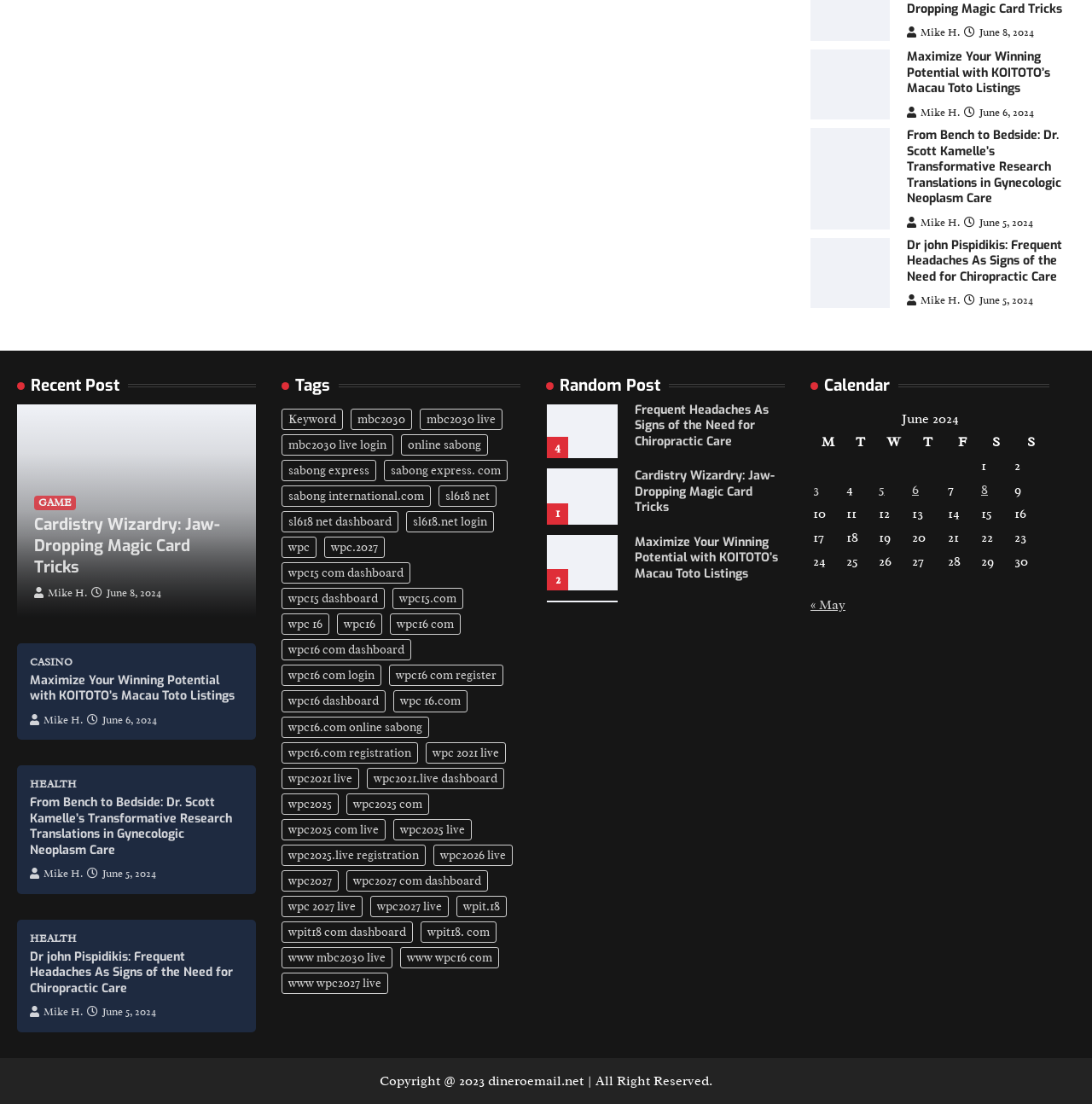Please identify the coordinates of the bounding box that should be clicked to fulfill this instruction: "Read the article 'Maximize Your Winning Potential with KOITOTO’s Macau Toto Listings'".

[0.027, 0.61, 0.223, 0.638]